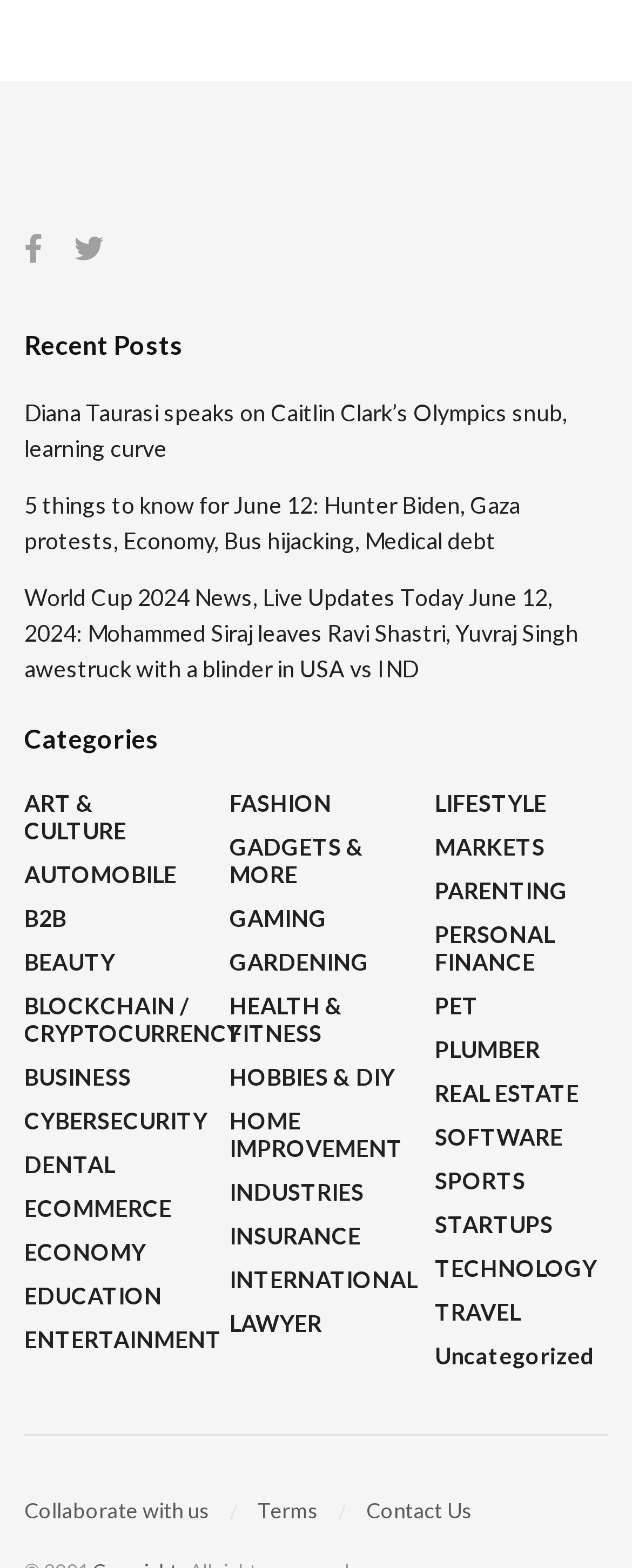What categories are available on the website?
Carefully analyze the image and provide a detailed answer to the question.

The webpage has a section labeled 'Categories' which lists multiple categories such as ART & CULTURE, AUTOMOBILE, B2B, and many more, indicating that the website has a wide range of categories.